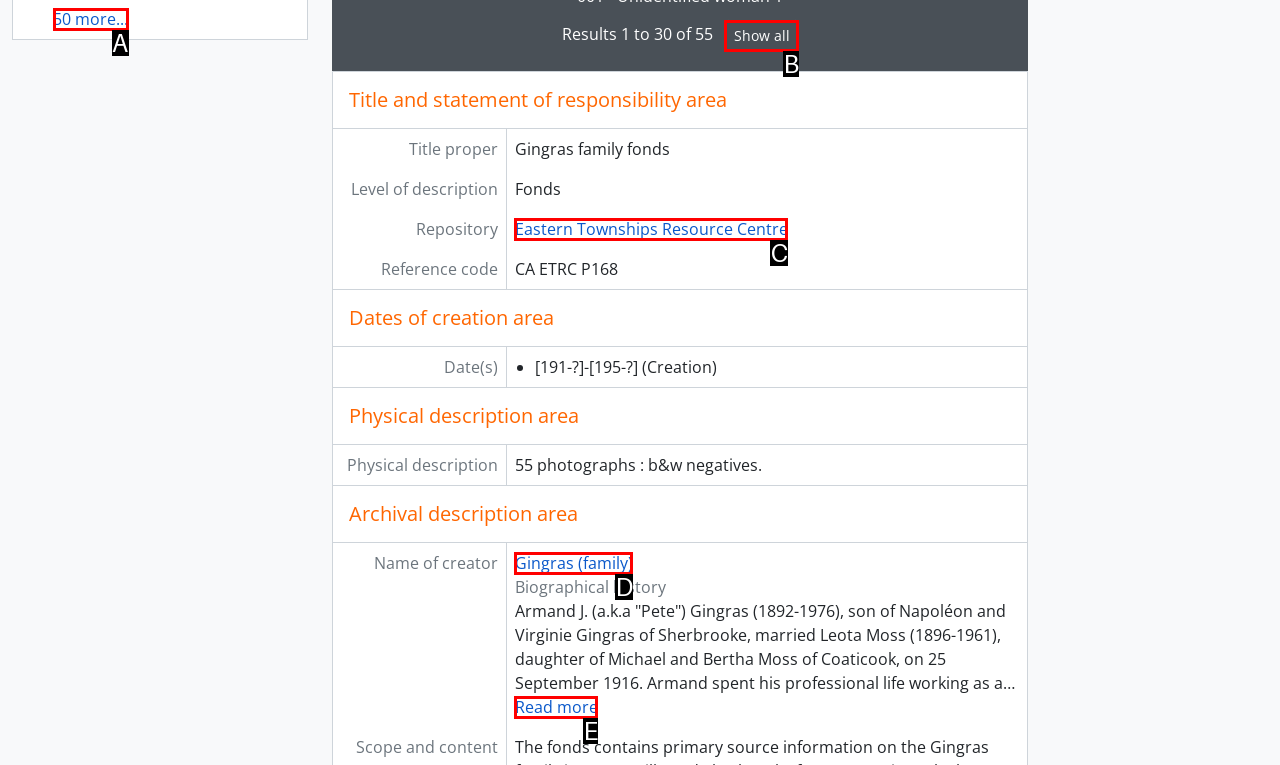Given the description: Pressure Washing Estimate Calculator, identify the HTML element that corresponds to it. Respond with the letter of the correct option.

None